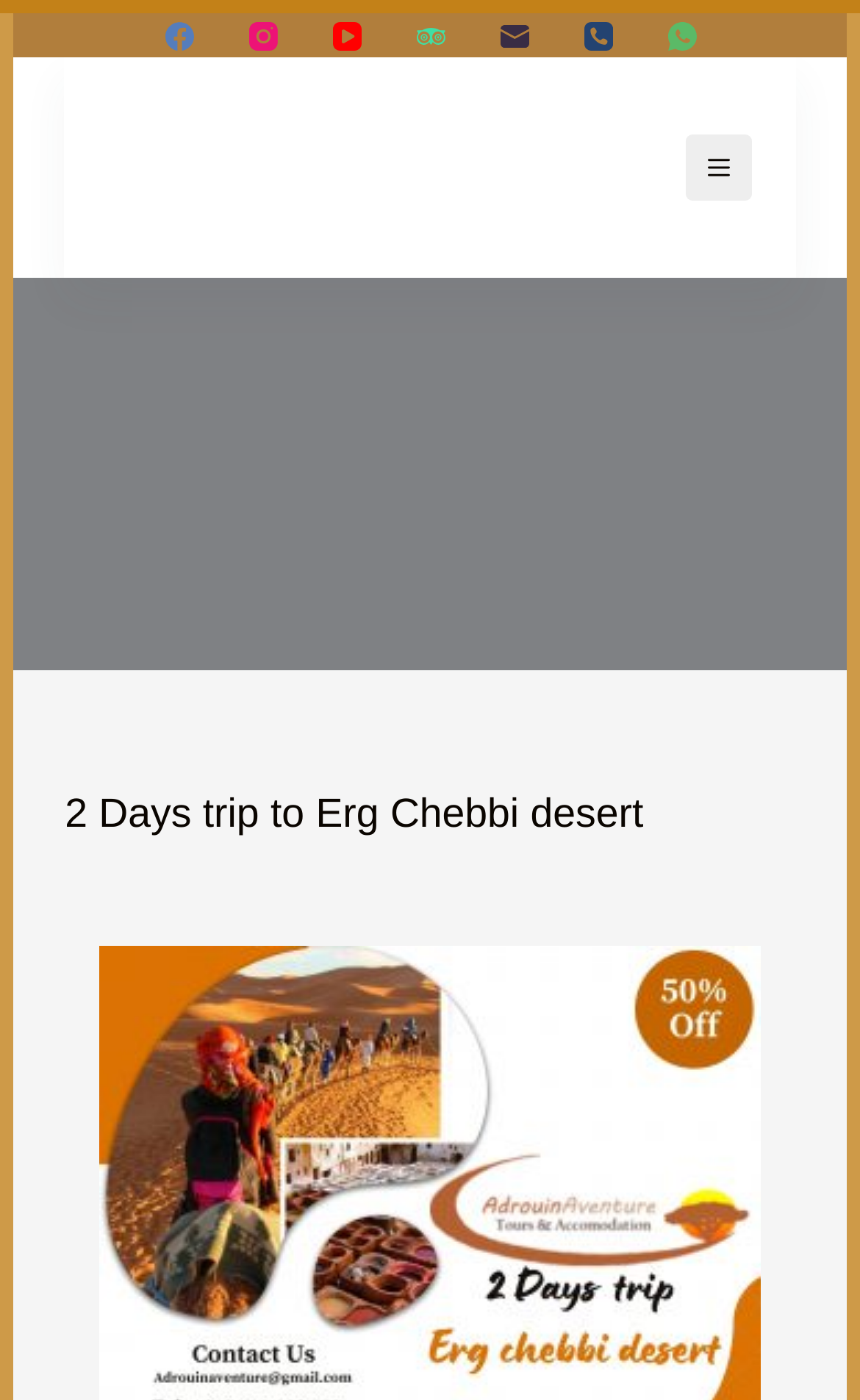What is the logo of the website?
Refer to the screenshot and respond with a concise word or phrase.

adrouinaventure